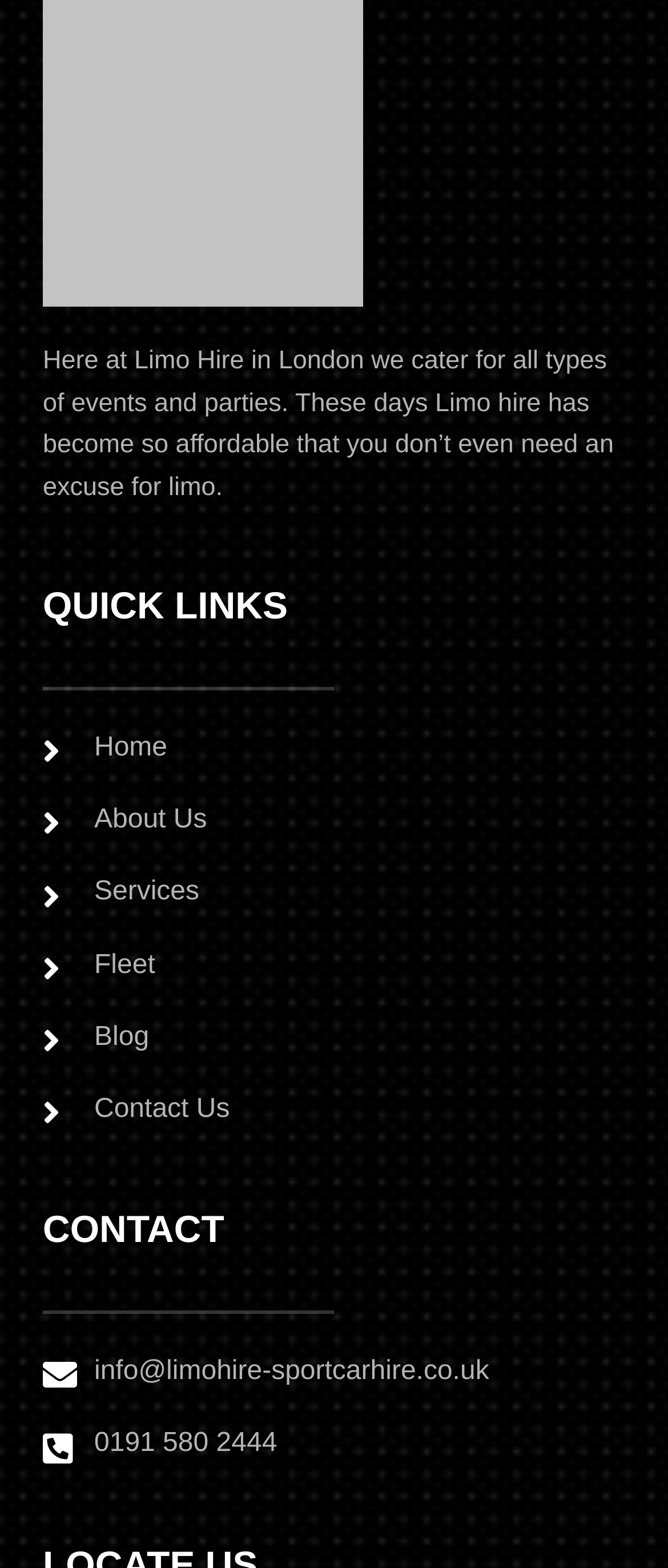Please locate the clickable area by providing the bounding box coordinates to follow this instruction: "View About Us".

[0.064, 0.508, 0.31, 0.538]